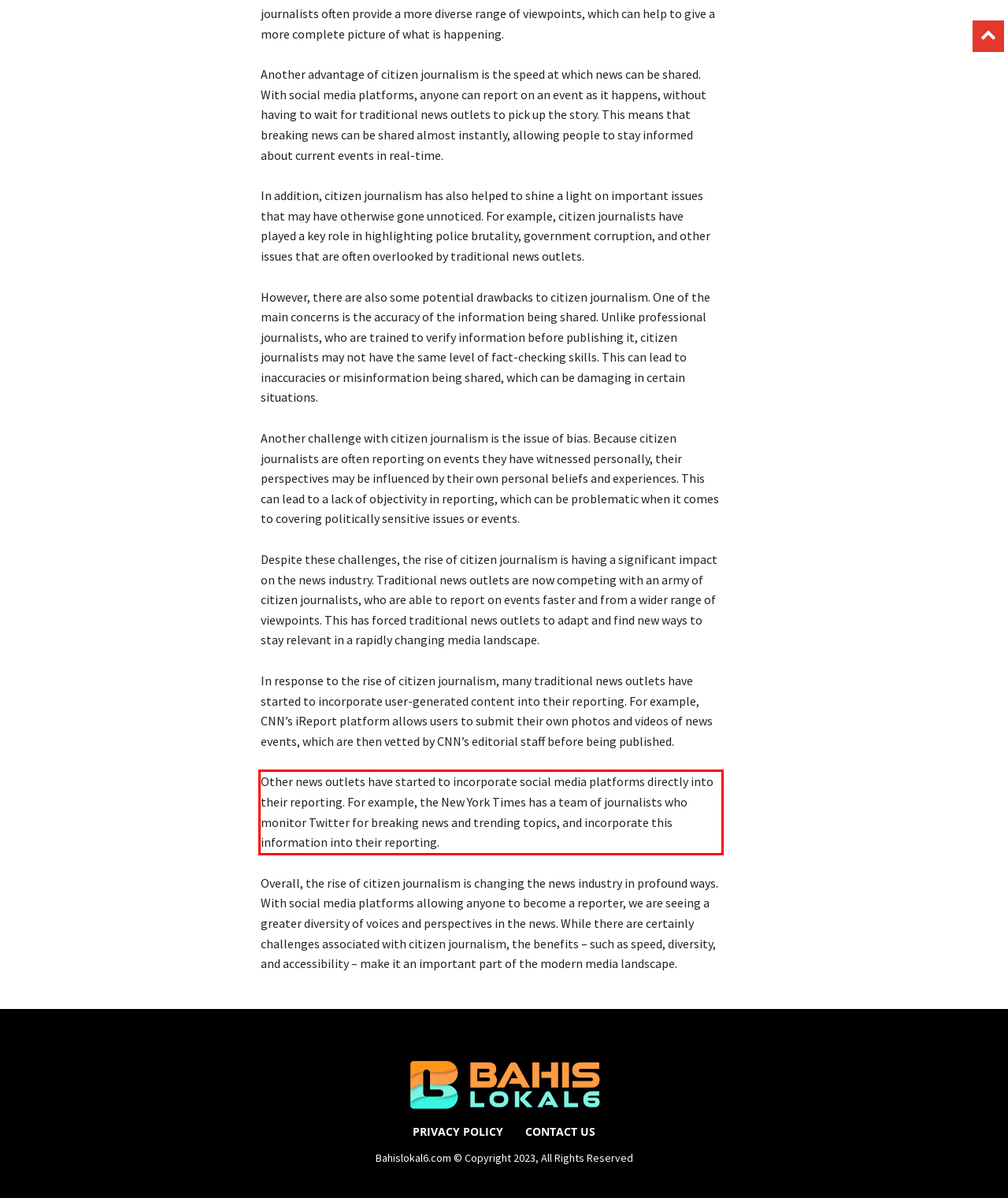Given a webpage screenshot with a red bounding box, perform OCR to read and deliver the text enclosed by the red bounding box.

Other news outlets have started to incorporate social media platforms directly into their reporting. For example, the New York Times has a team of journalists who monitor Twitter for breaking news and trending topics, and incorporate this information into their reporting.